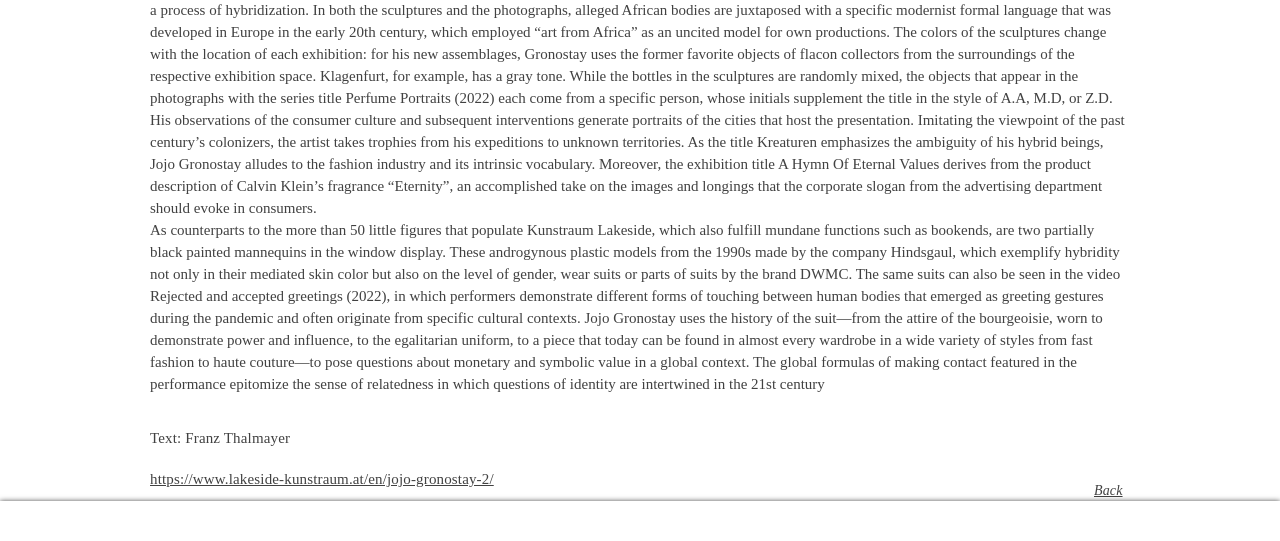Find the bounding box coordinates for the HTML element specified by: "Back".

[0.855, 0.888, 0.877, 0.92]